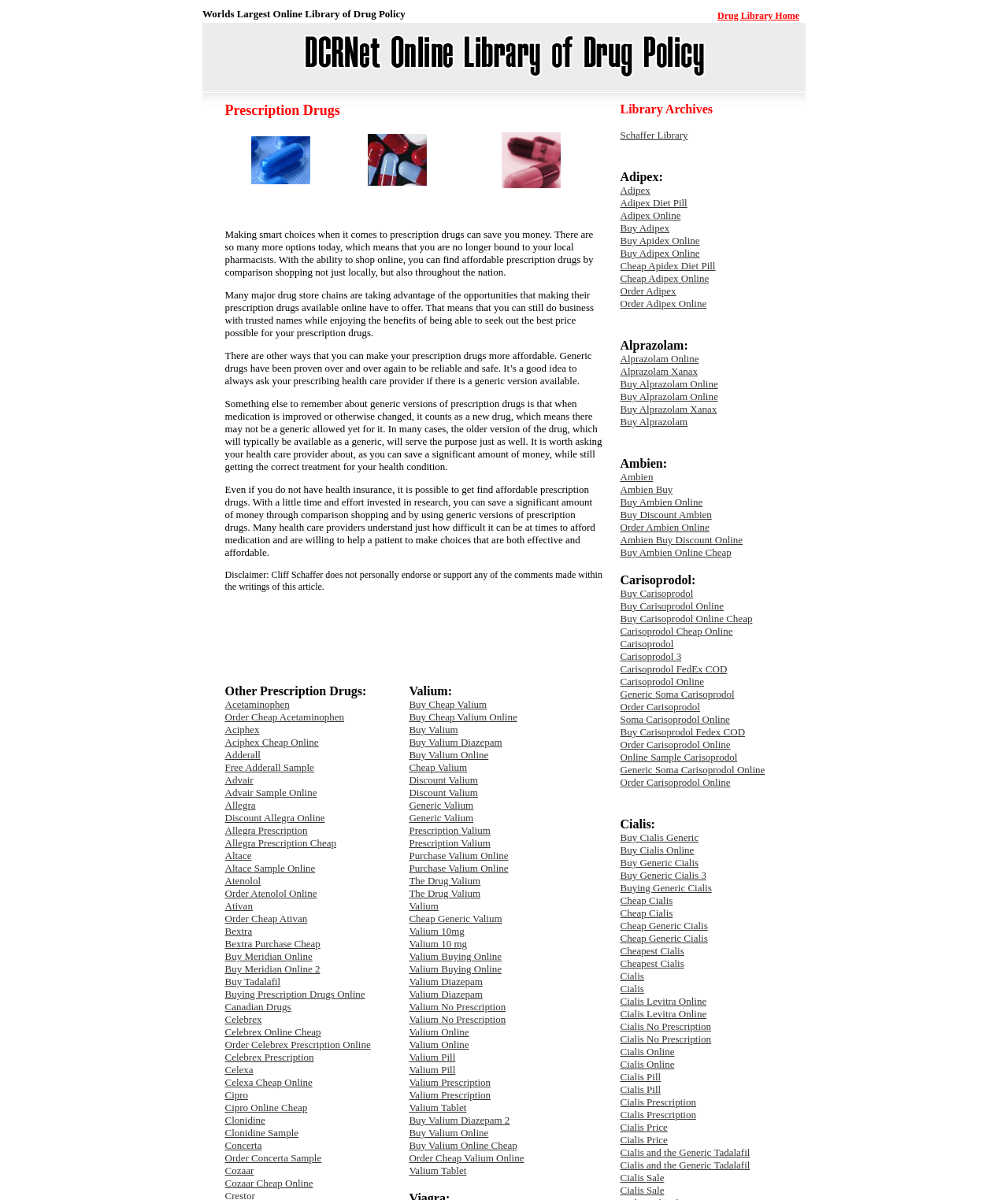Locate the UI element described as follows: "Ambien Buy Discount Online". Return the bounding box coordinates as four float numbers between 0 and 1 in the order [left, top, right, bottom].

[0.615, 0.445, 0.737, 0.455]